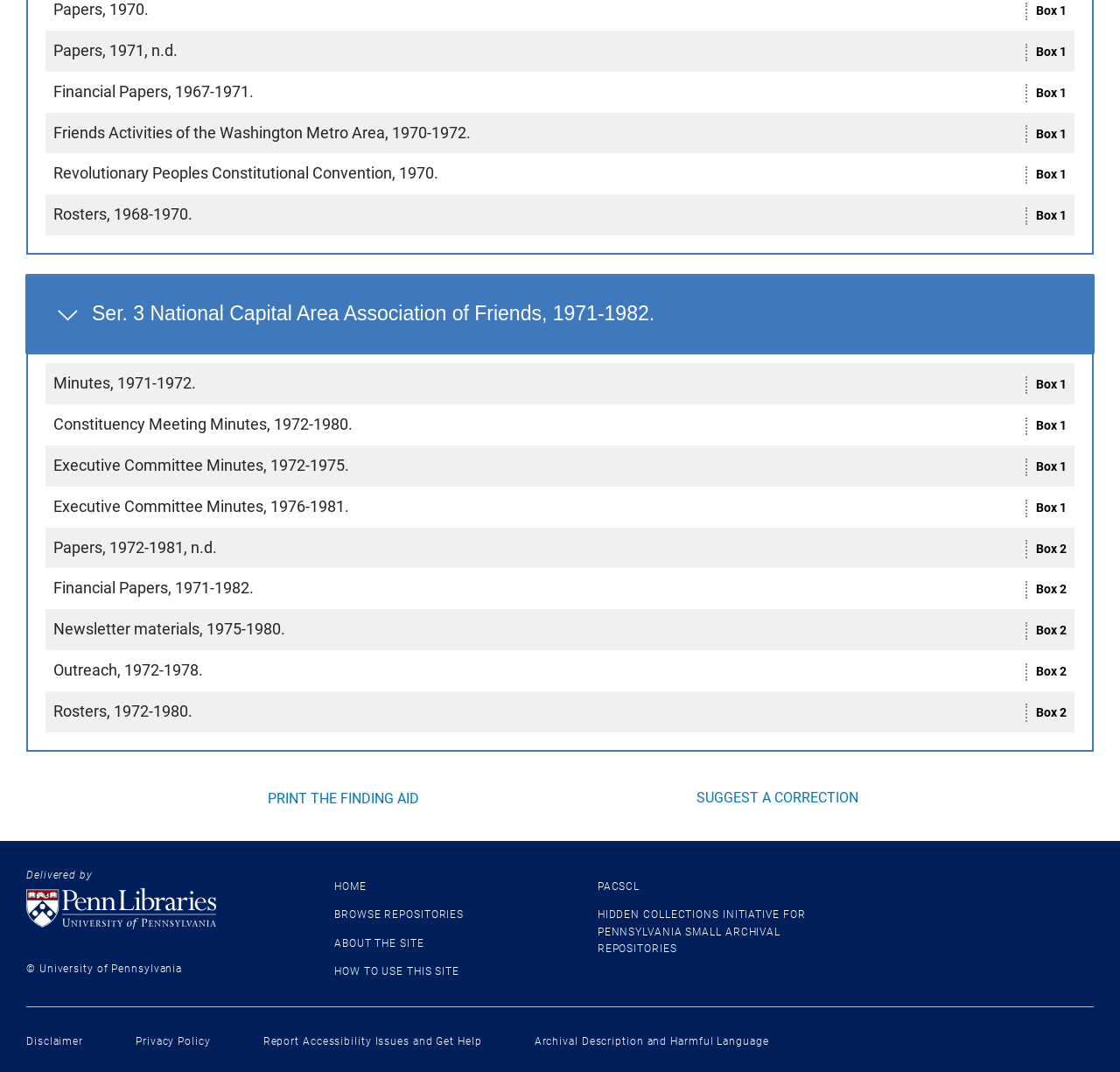Identify the bounding box coordinates for the element you need to click to achieve the following task: "Print the finding aid". Provide the bounding box coordinates as four float numbers between 0 and 1, in the form [left, top, right, bottom].

[0.234, 0.734, 0.379, 0.756]